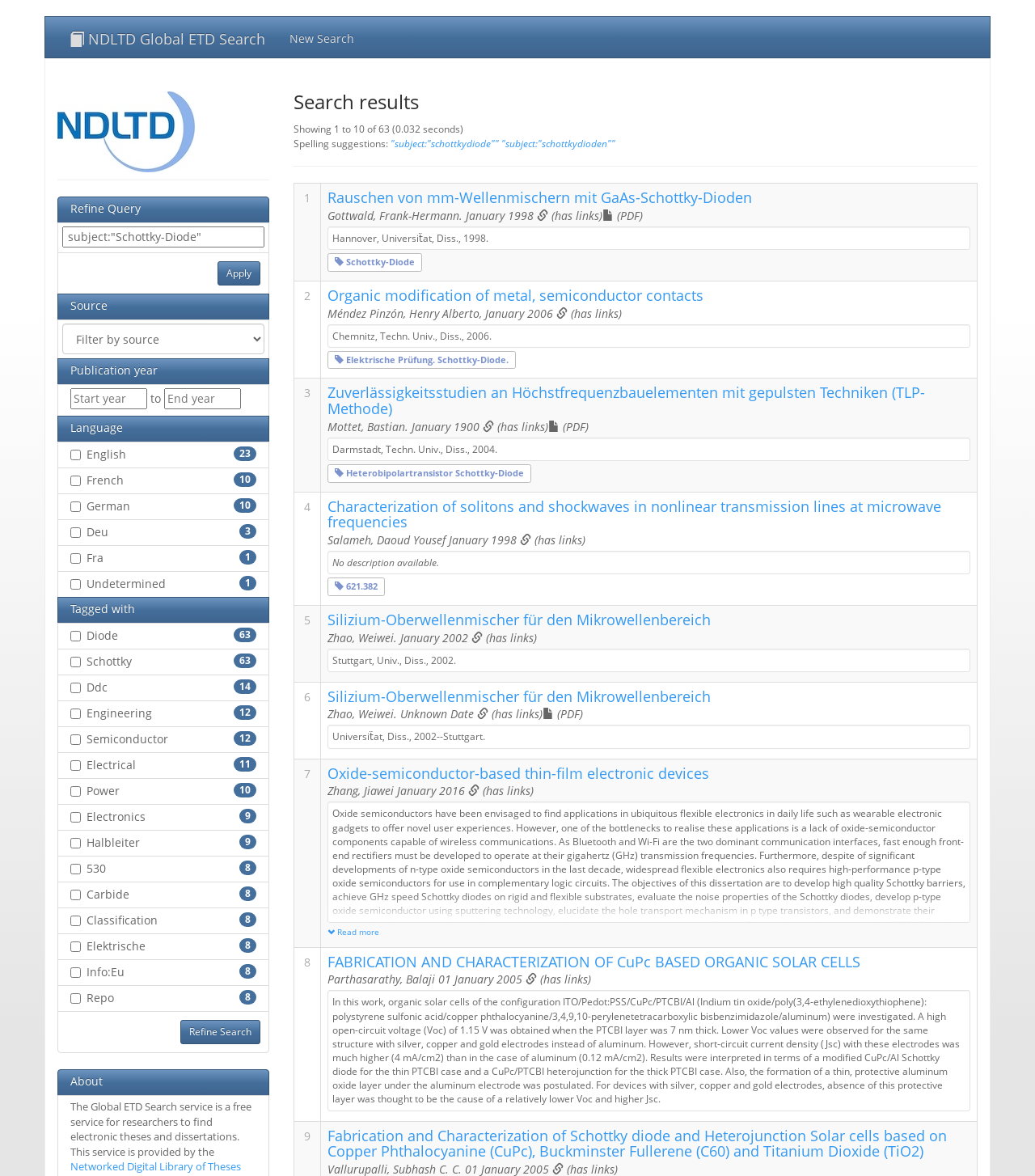Please predict the bounding box coordinates of the element's region where a click is necessary to complete the following instruction: "Apply the search filters". The coordinates should be represented by four float numbers between 0 and 1, i.e., [left, top, right, bottom].

[0.21, 0.222, 0.252, 0.243]